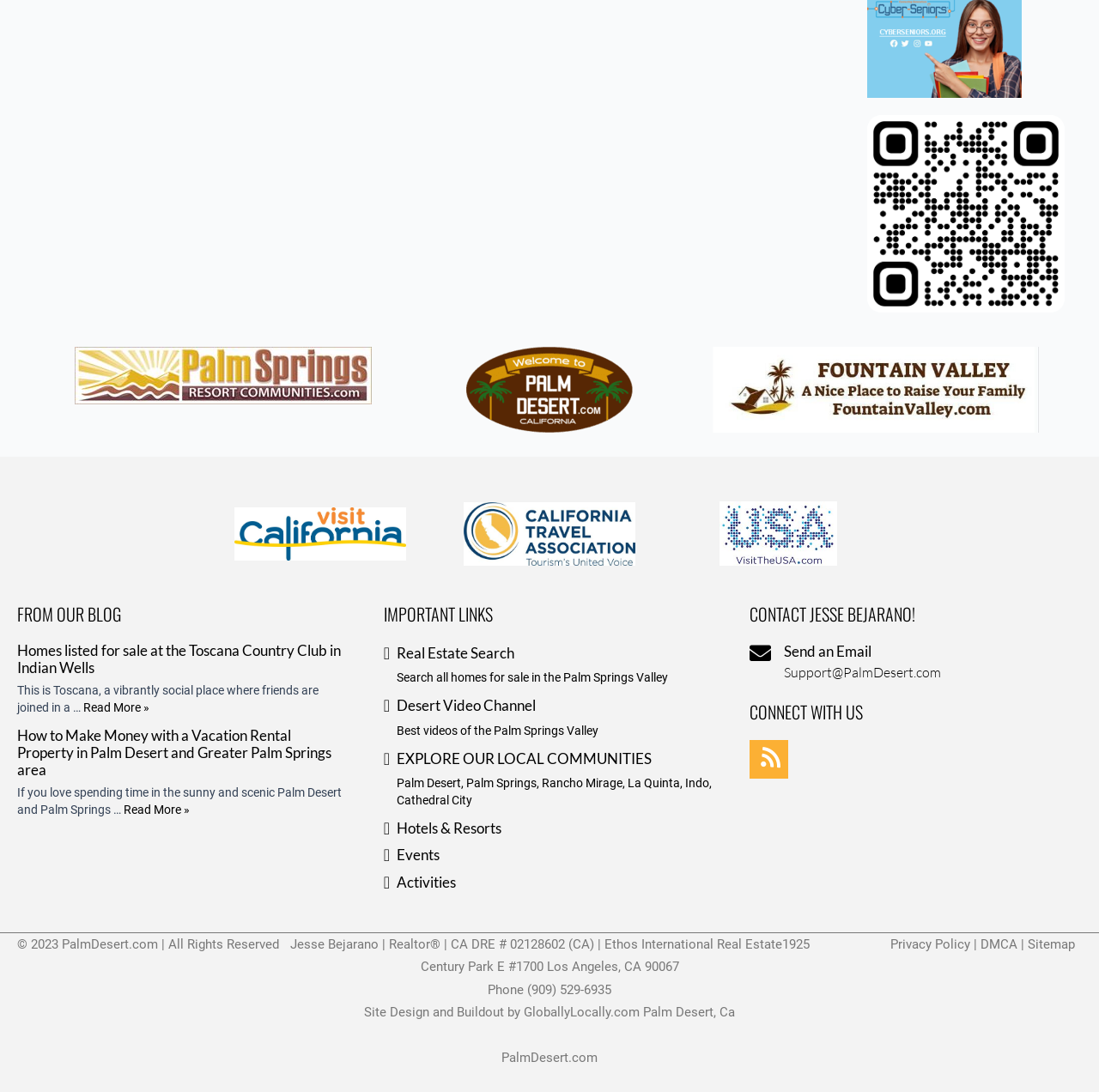What is the phone number to contact Jesse Bejarano?
Please provide a single word or phrase answer based on the image.

(909) 529-6935